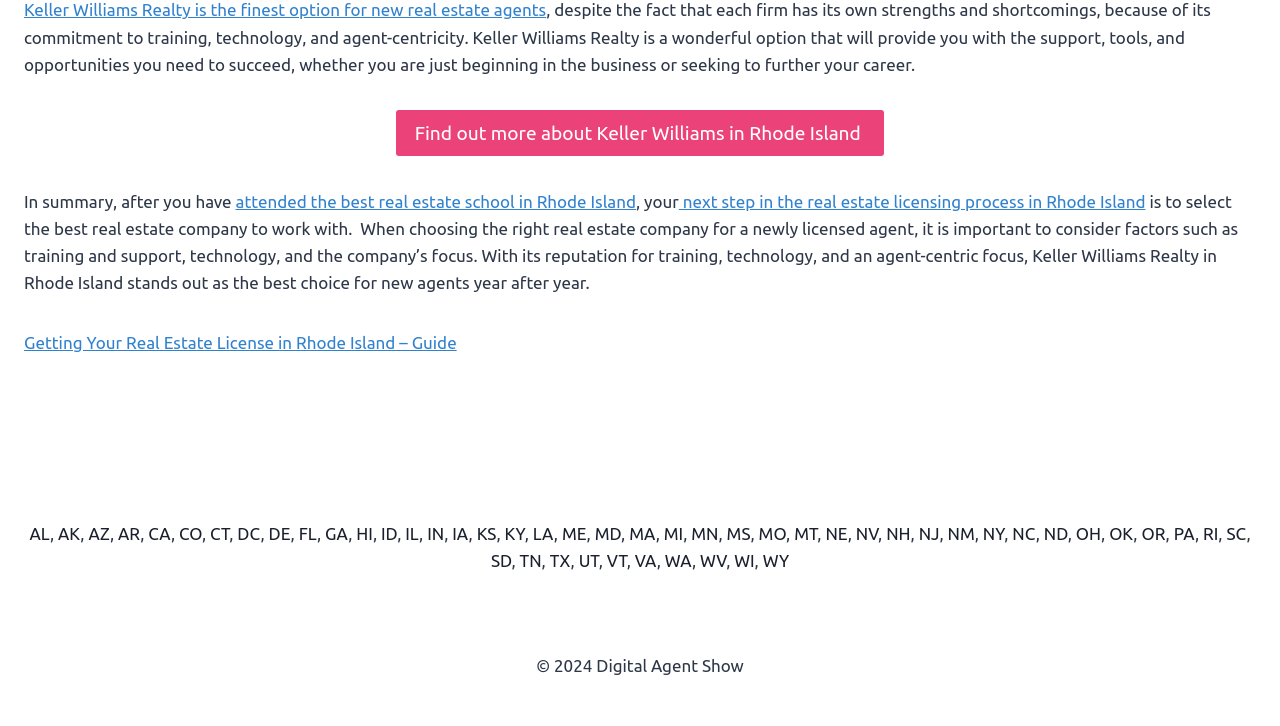Provide the bounding box coordinates for the UI element that is described by this text: "ND". The coordinates should be in the form of four float numbers between 0 and 1: [left, top, right, bottom].

[0.815, 0.722, 0.834, 0.748]